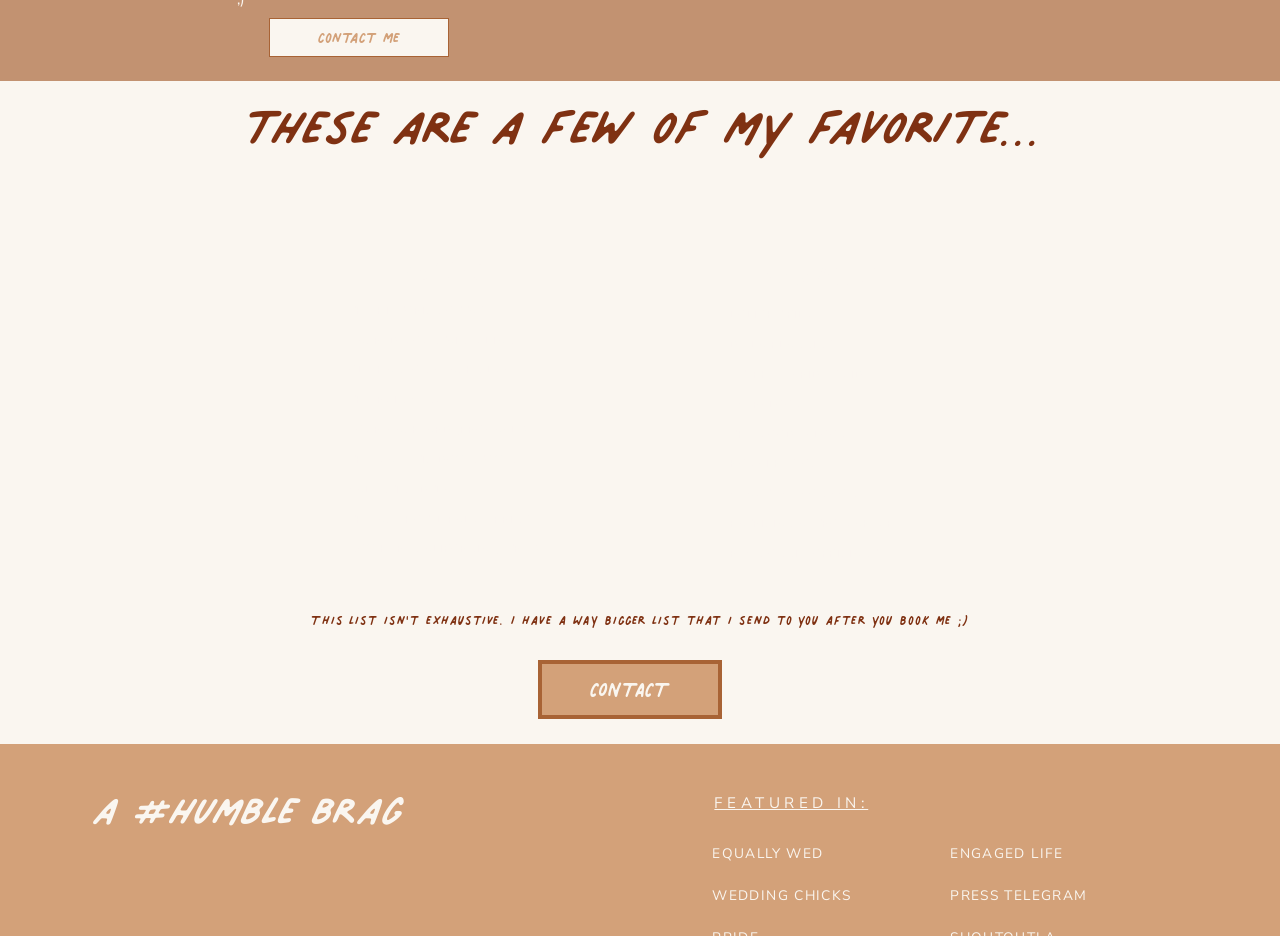Please find the bounding box coordinates of the element that you should click to achieve the following instruction: "go to CONTACT page". The coordinates should be presented as four float numbers between 0 and 1: [left, top, right, bottom].

[0.42, 0.705, 0.564, 0.768]